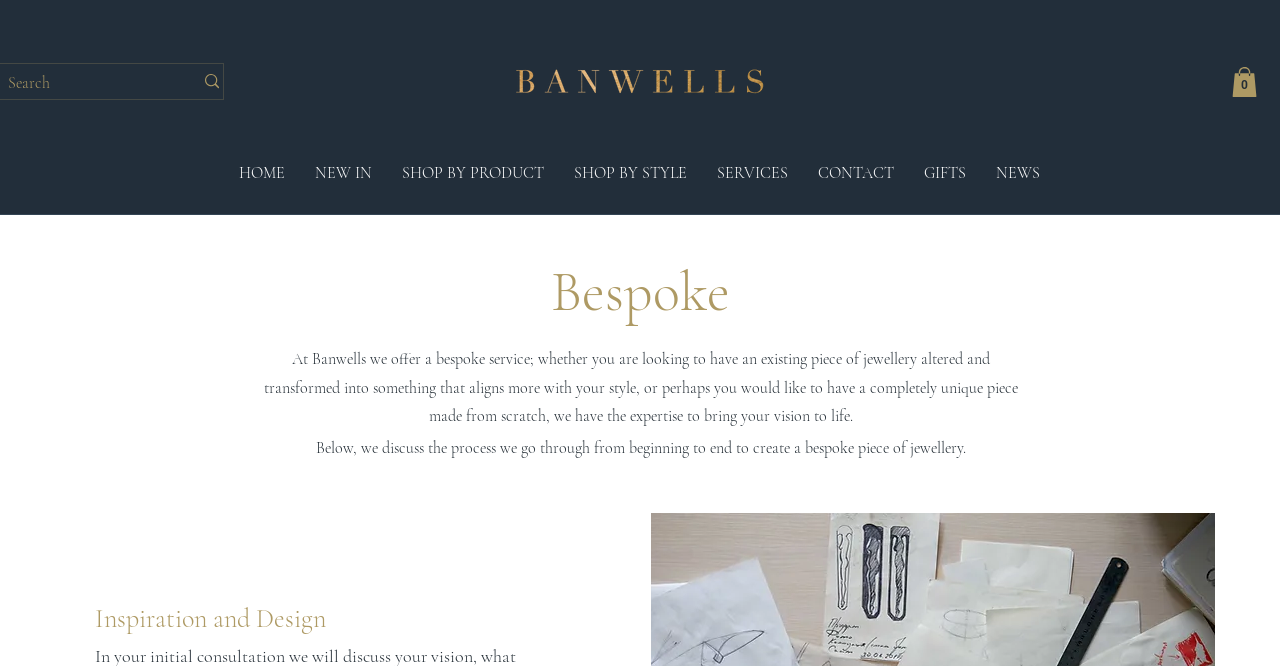Indicate the bounding box coordinates of the clickable region to achieve the following instruction: "Search for something."

[0.006, 0.096, 0.127, 0.154]